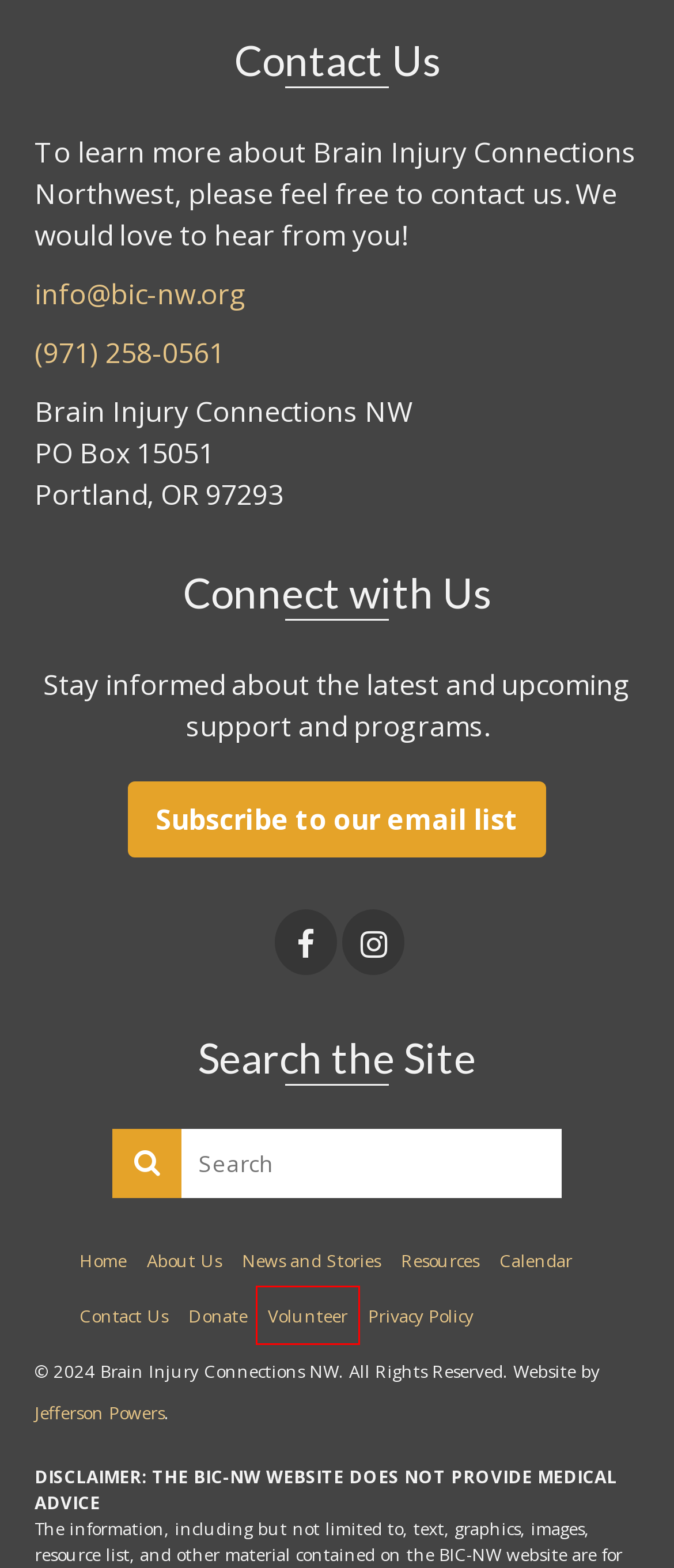A screenshot of a webpage is given, marked with a red bounding box around a UI element. Please select the most appropriate webpage description that fits the new page after clicking the highlighted element. Here are the candidates:
A. Brain Injury Connections NW – programs & services for the brain-injured in Portland Metro
B. Jefferson Powers | Responsive WordPress Website Design
C. Resources – Brain Injury Connections NW
D. Privacy Policy – Brain Injury Connections NW
E. Volunteer – Brain Injury Connections NW
F. About Us – Brain Injury Connections NW
G. News and Stories – Brain Injury Connections NW
H. Calendar – Brain Injury Connections NW

E